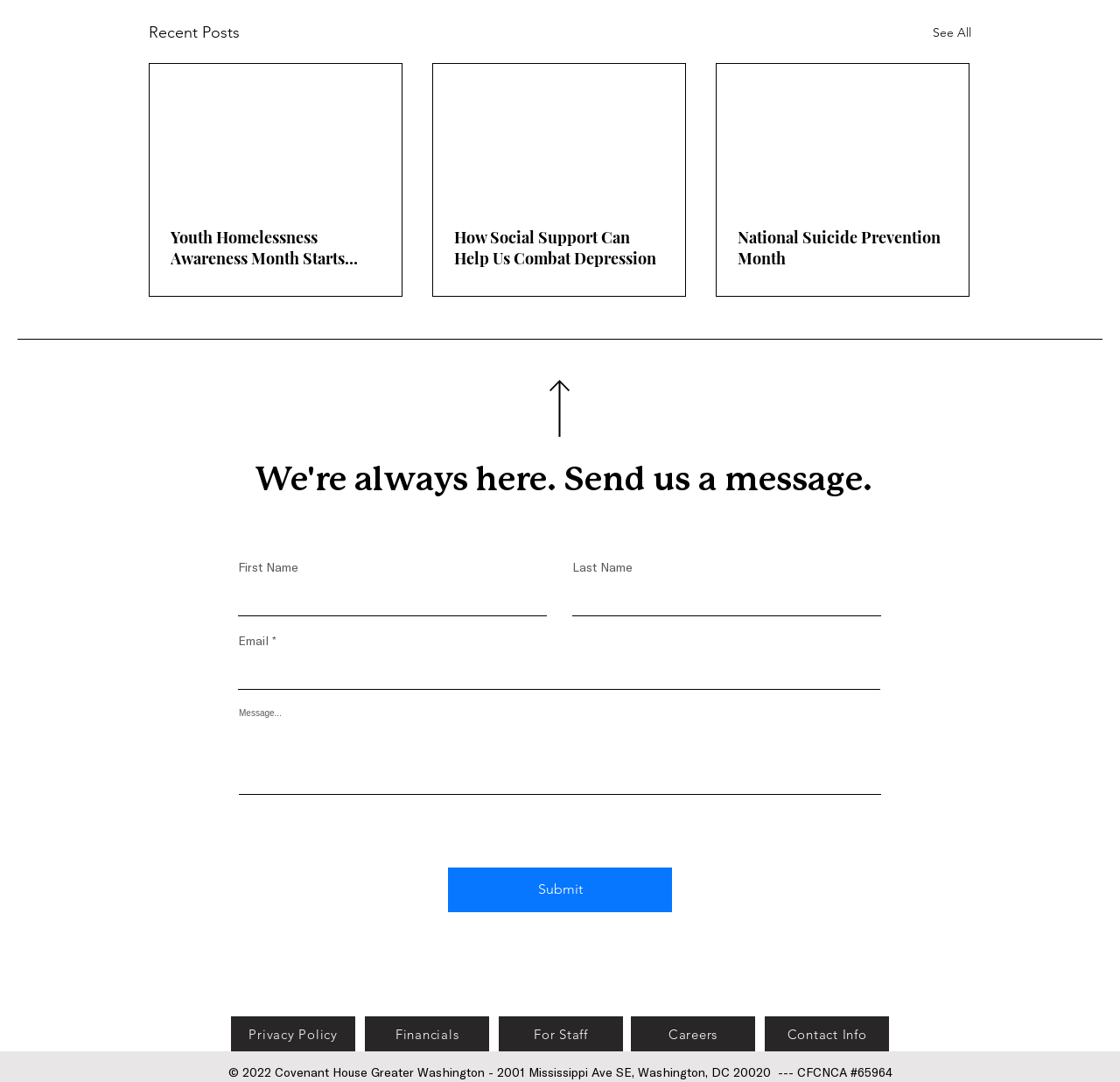Could you indicate the bounding box coordinates of the region to click in order to complete this instruction: "Read the article about 'Youth Homelessness Awareness Month Starts Next Week: What Can You Do'".

[0.152, 0.21, 0.34, 0.248]